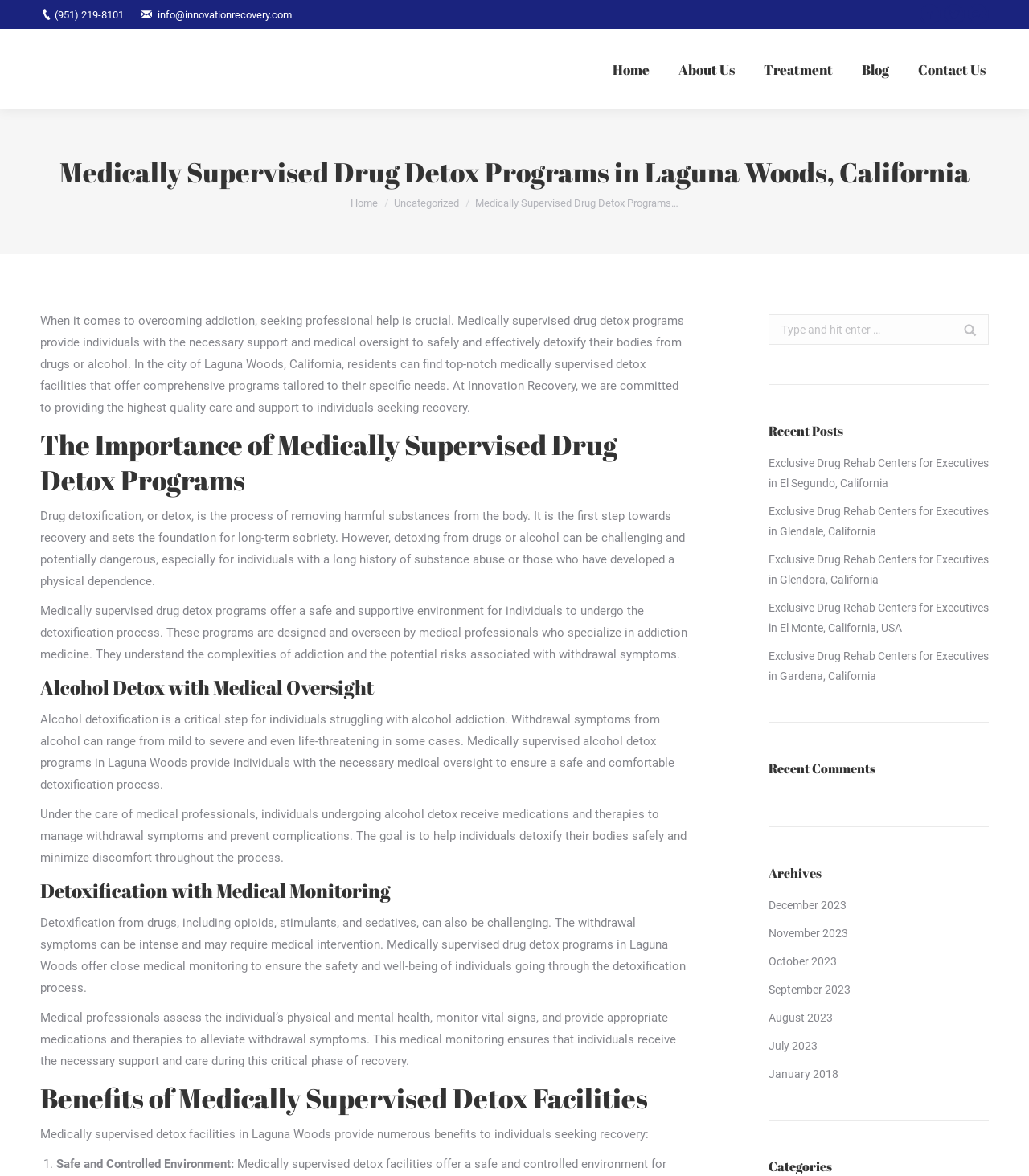Please provide the bounding box coordinates for the element that needs to be clicked to perform the following instruction: "Contact us". The coordinates should be given as four float numbers between 0 and 1, i.e., [left, top, right, bottom].

[0.889, 0.037, 0.961, 0.081]